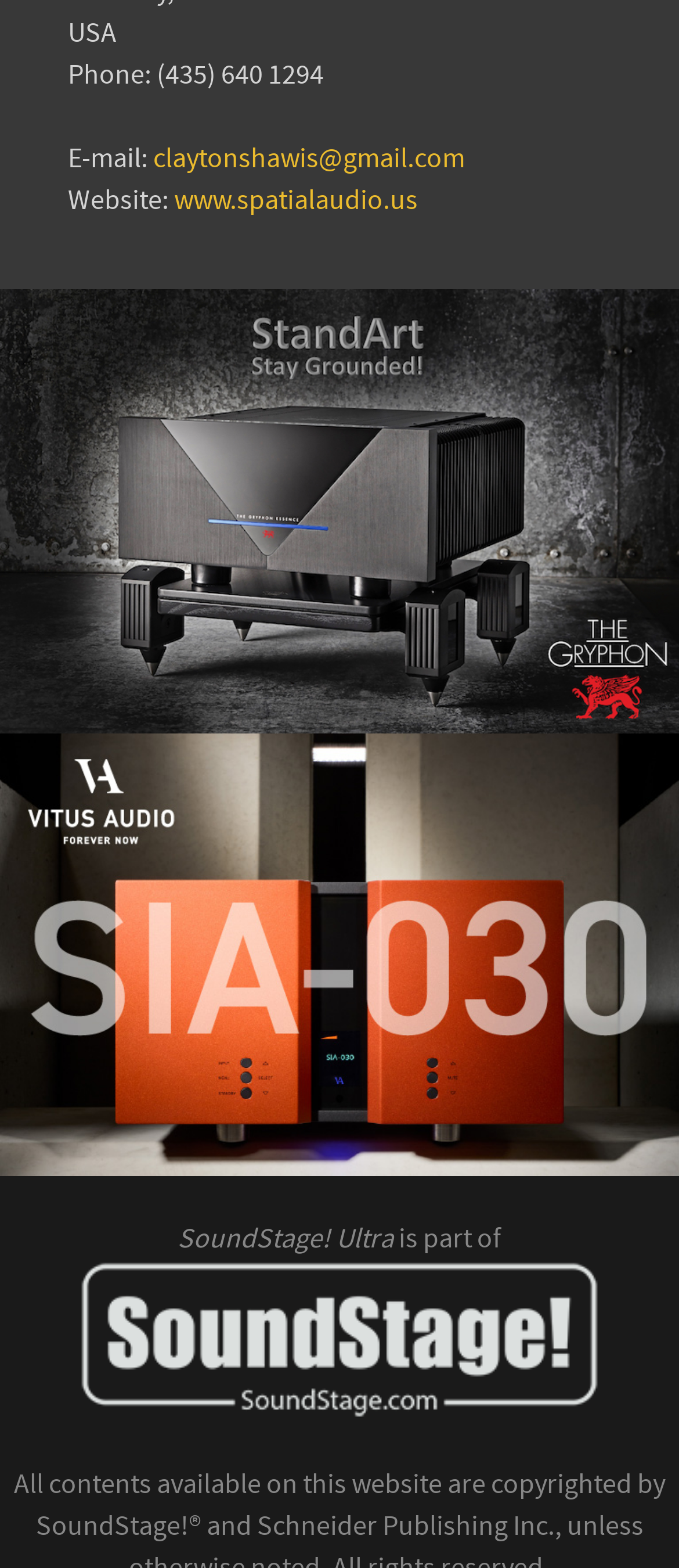Answer with a single word or phrase: 
How many audio brands are mentioned?

3